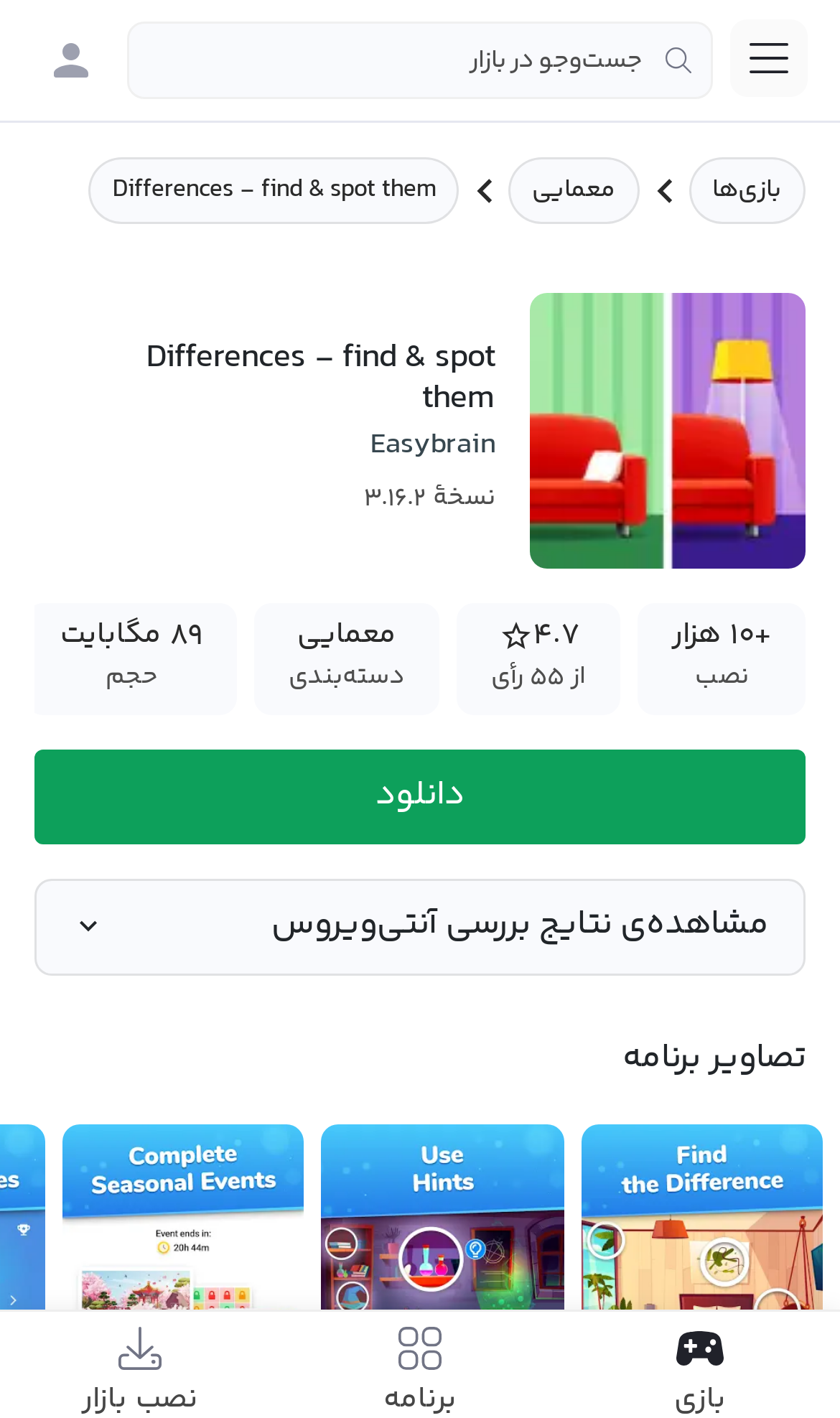How many images are there in the 'تصاویر برنامه' section?
With the help of the image, please provide a detailed response to the question.

The 'تصاویر برنامه' section contains three images, which can be identified by their bounding box coordinates and OCR text.